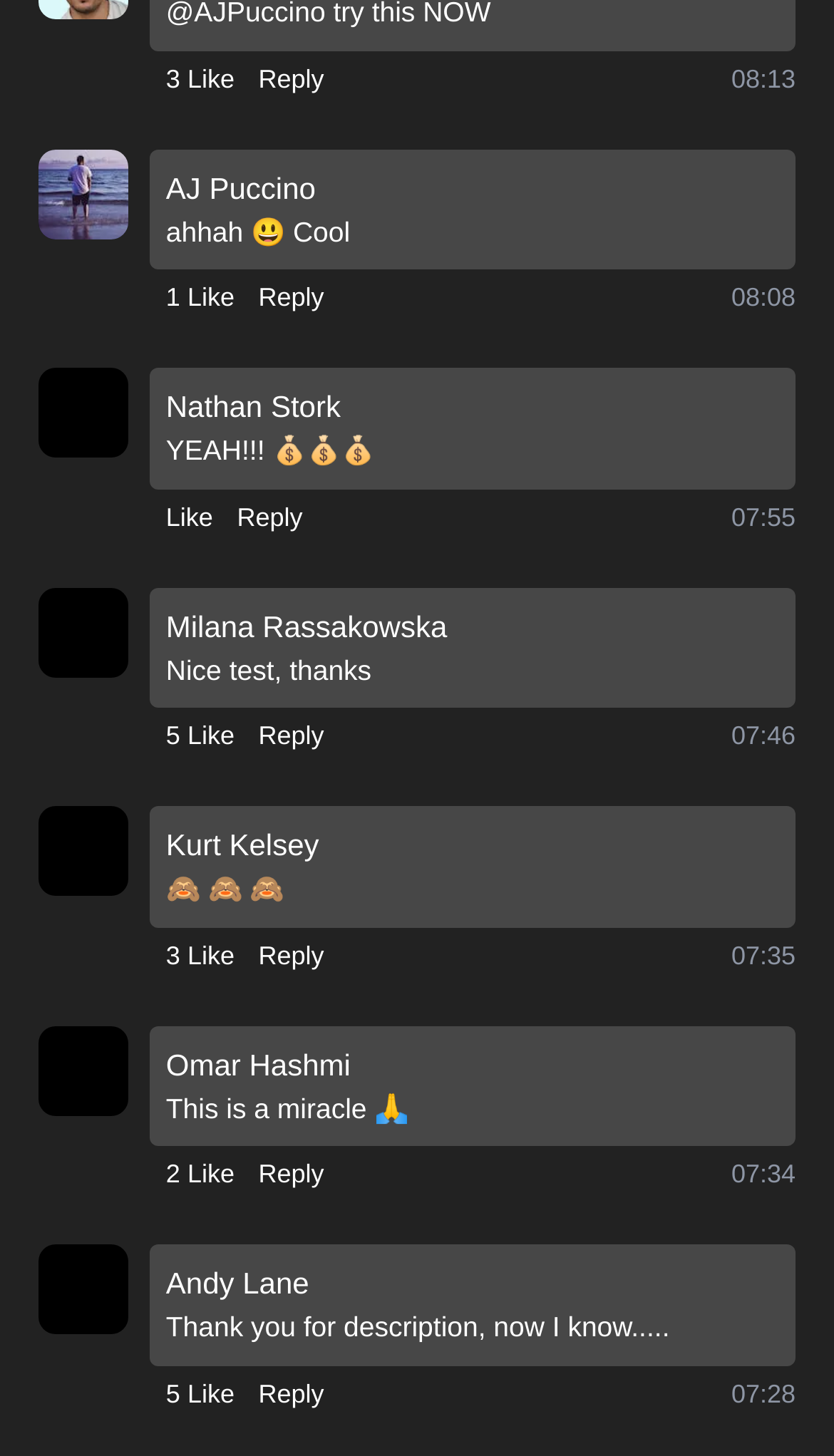Please locate the bounding box coordinates of the element that needs to be clicked to achieve the following instruction: "Like a comment". The coordinates should be four float numbers between 0 and 1, i.e., [left, top, right, bottom].

[0.199, 0.191, 0.281, 0.217]